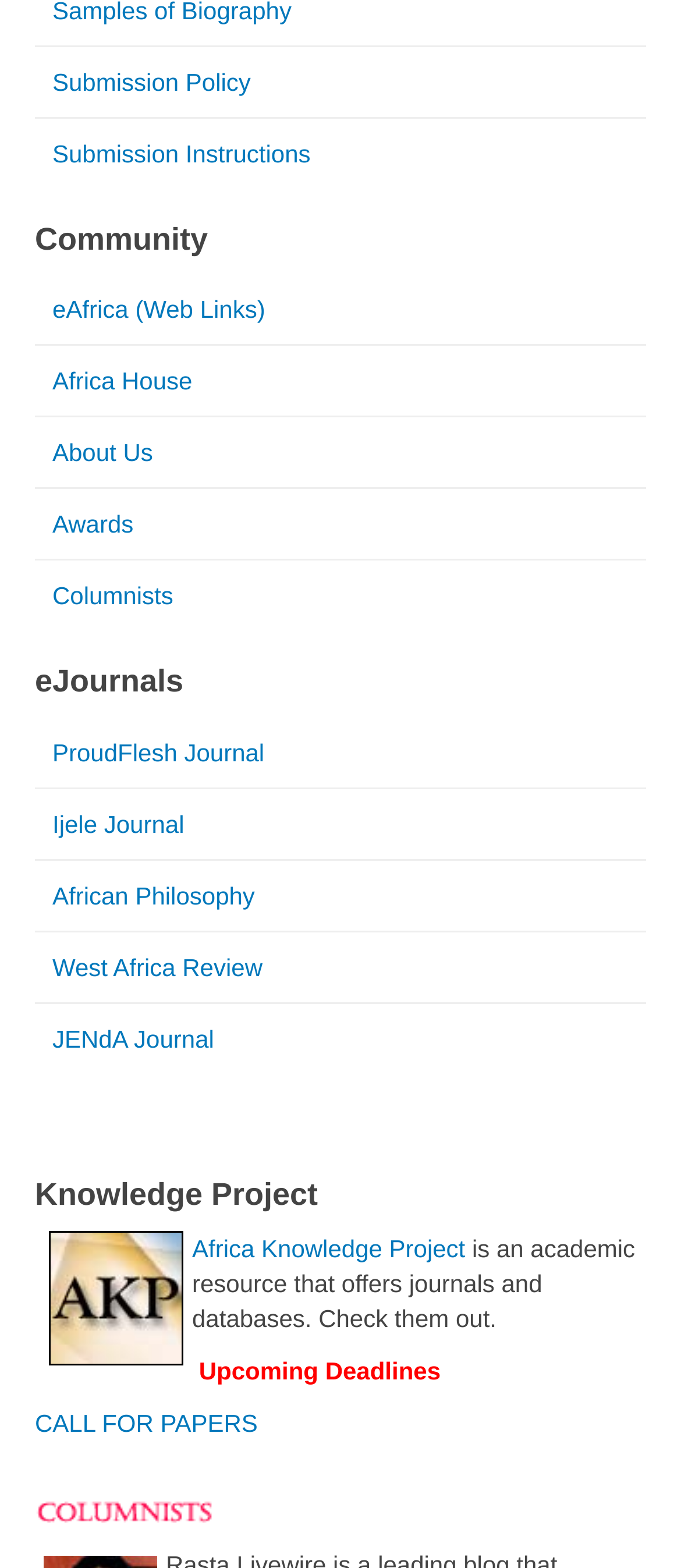Determine the bounding box coordinates of the area to click in order to meet this instruction: "Learn about Africa Knowledge Project".

[0.282, 0.787, 0.683, 0.805]